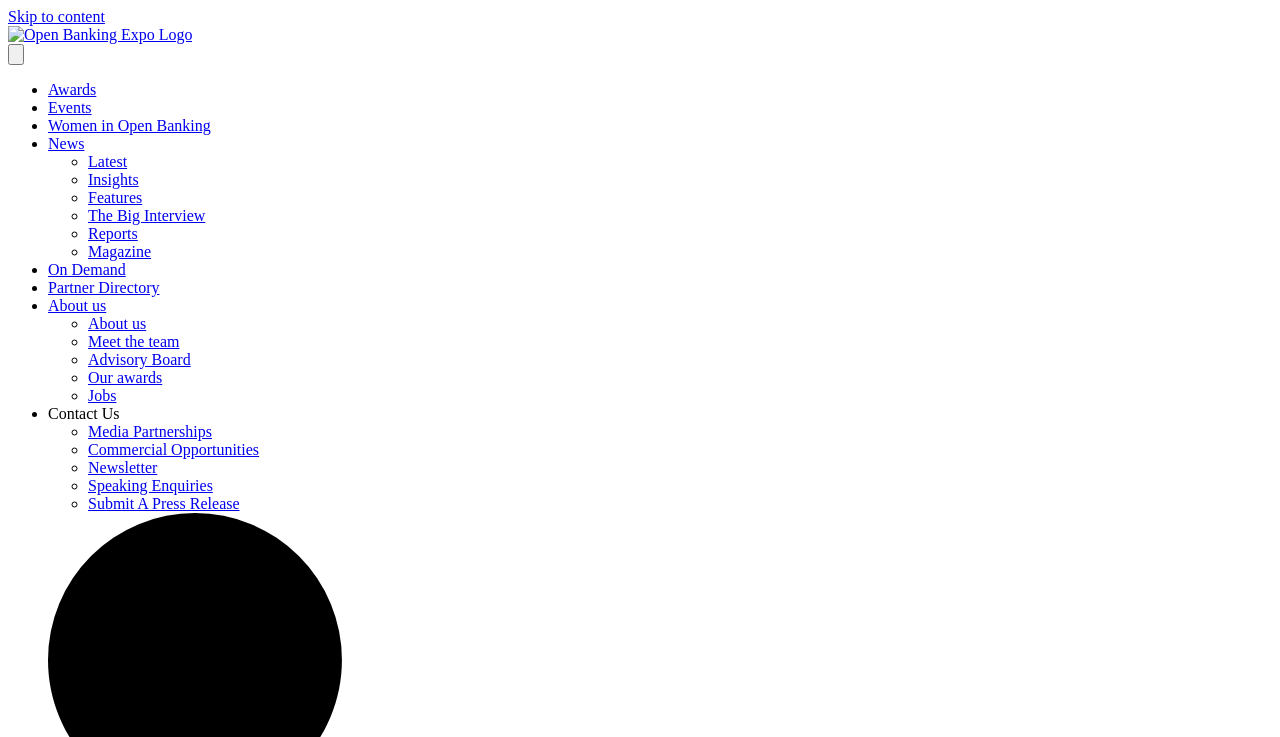Please identify the bounding box coordinates of the clickable element to fulfill the following instruction: "Submit a press release". The coordinates should be four float numbers between 0 and 1, i.e., [left, top, right, bottom].

[0.069, 0.672, 0.187, 0.695]